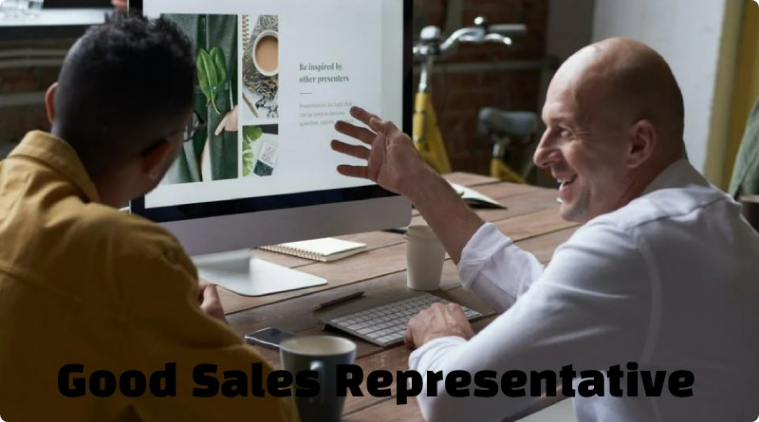Observe the image and answer the following question in detail: What is visible in the background of the image?

According to the caption, a bicycle is visible in the background of the image, adding to the contemporary vibe of the setting.